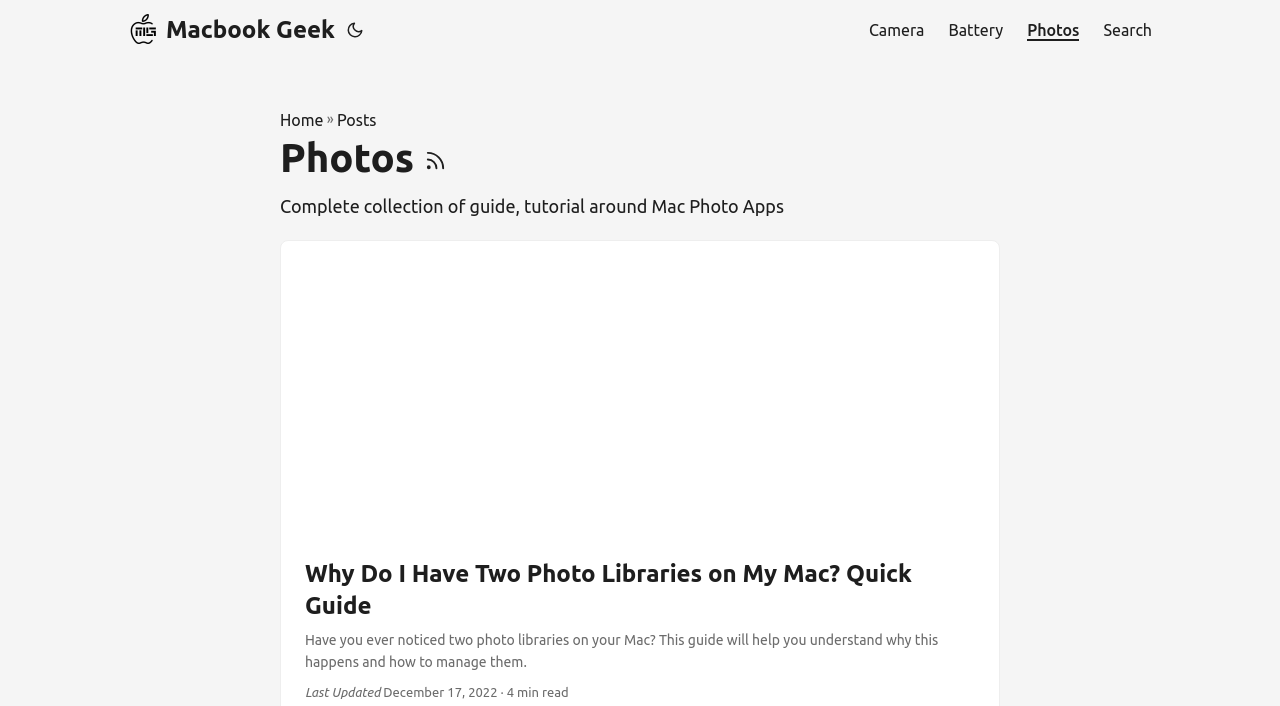Find the bounding box coordinates for the element that must be clicked to complete the instruction: "Search for something". The coordinates should be four float numbers between 0 and 1, indicated as [left, top, right, bottom].

[0.862, 0.0, 0.9, 0.085]